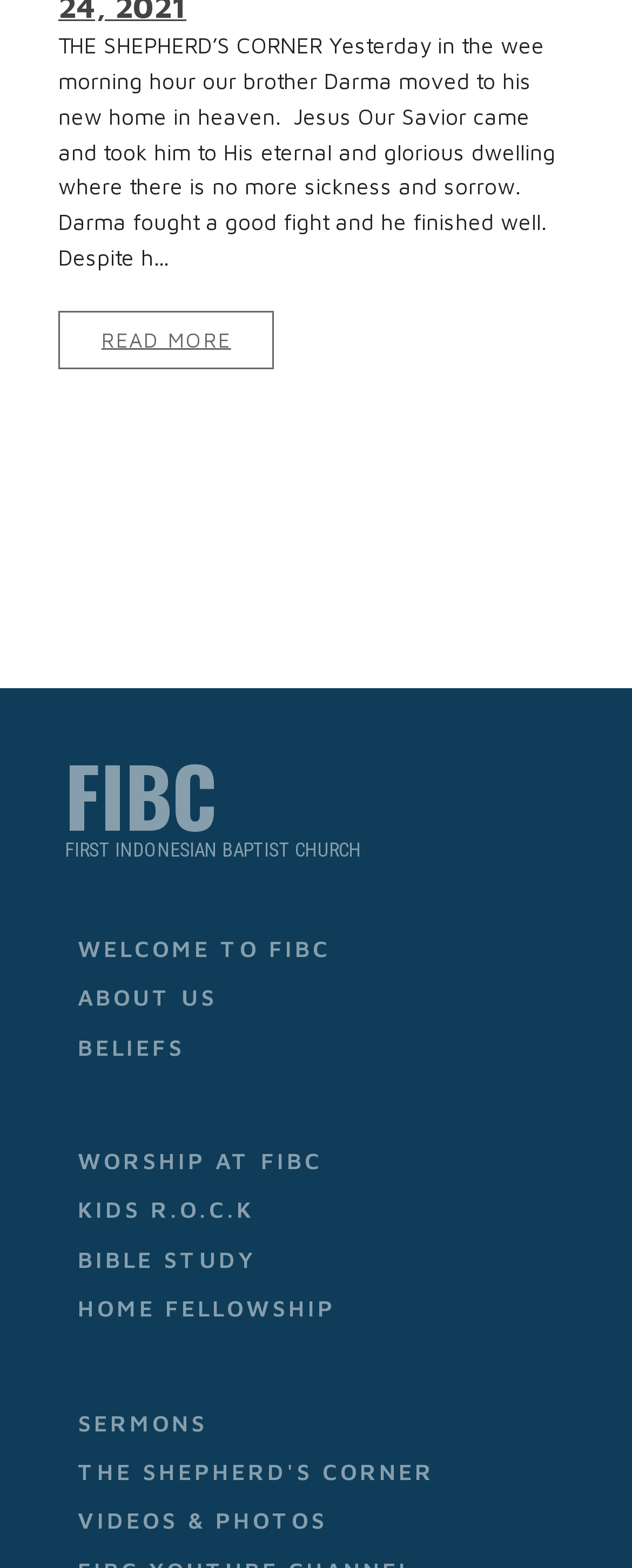Please determine the bounding box of the UI element that matches this description: FIBCFirst Indonesian Baptist Church. The coordinates should be given as (top-left x, top-left y, bottom-right x, bottom-right y), with all values between 0 and 1.

[0.103, 0.48, 0.897, 0.548]